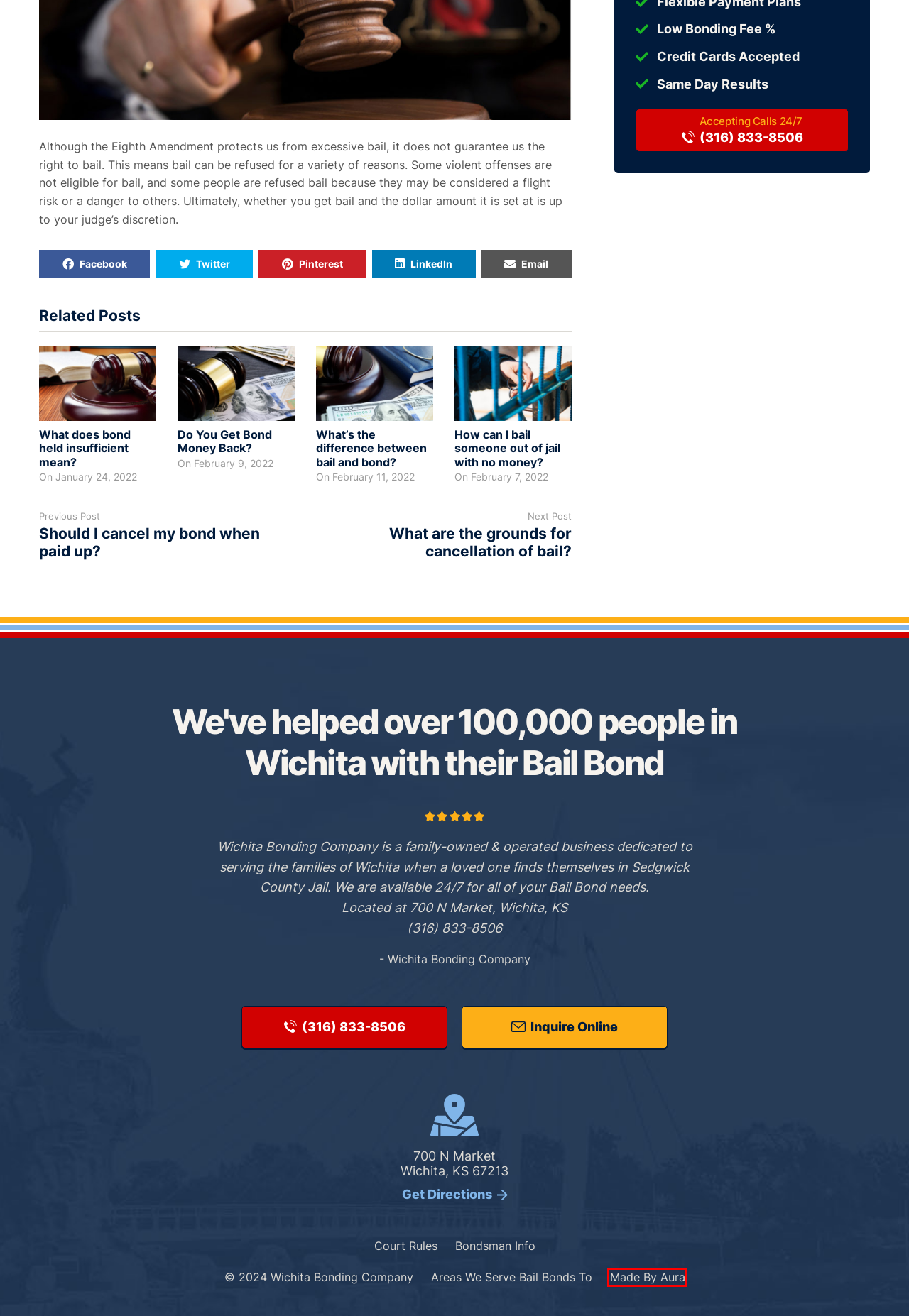You have a screenshot of a webpage with a red bounding box highlighting a UI element. Your task is to select the best webpage description that corresponds to the new webpage after clicking the element. Here are the descriptions:
A. MadeByAura - WordPress Design & Development Agency
B. What does bond held insufficient mean? - Wichita Bonds
C. Areas We Serve Bail Bonds To - Wichita Bonds
D. What's the difference between bail and bond? - Wichita Bonds
E. What are the grounds for cancellation of bail? - Wichita Bonds
F. Should I cancel my bond when paid up? - Wichita Bonds
G. Do You Get Bail Money Back? Let's Find out - Wichita Bonds
H. Bondsman Information | DC18

A